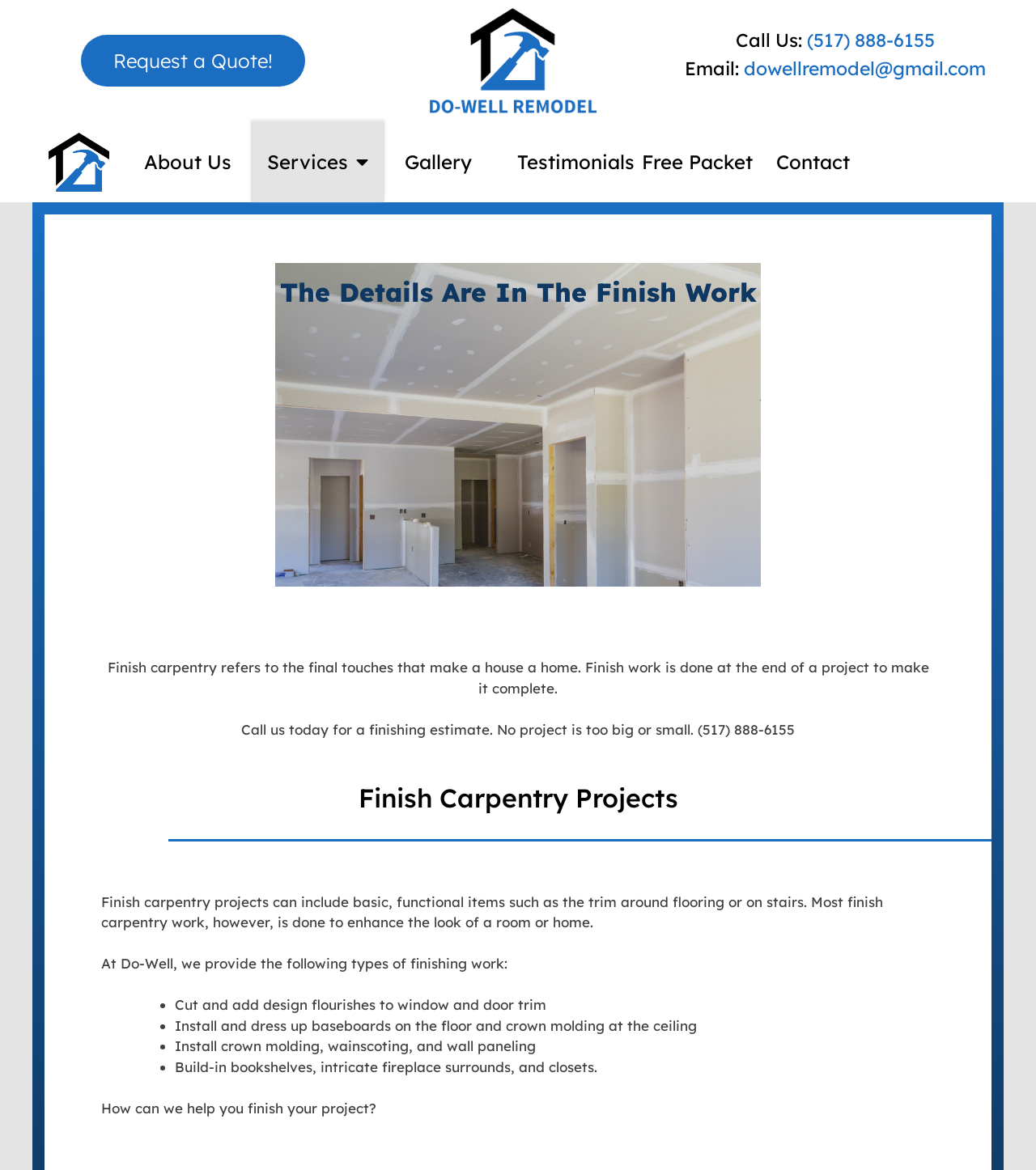Find the bounding box coordinates of the element I should click to carry out the following instruction: "Request a quote".

[0.078, 0.03, 0.294, 0.074]